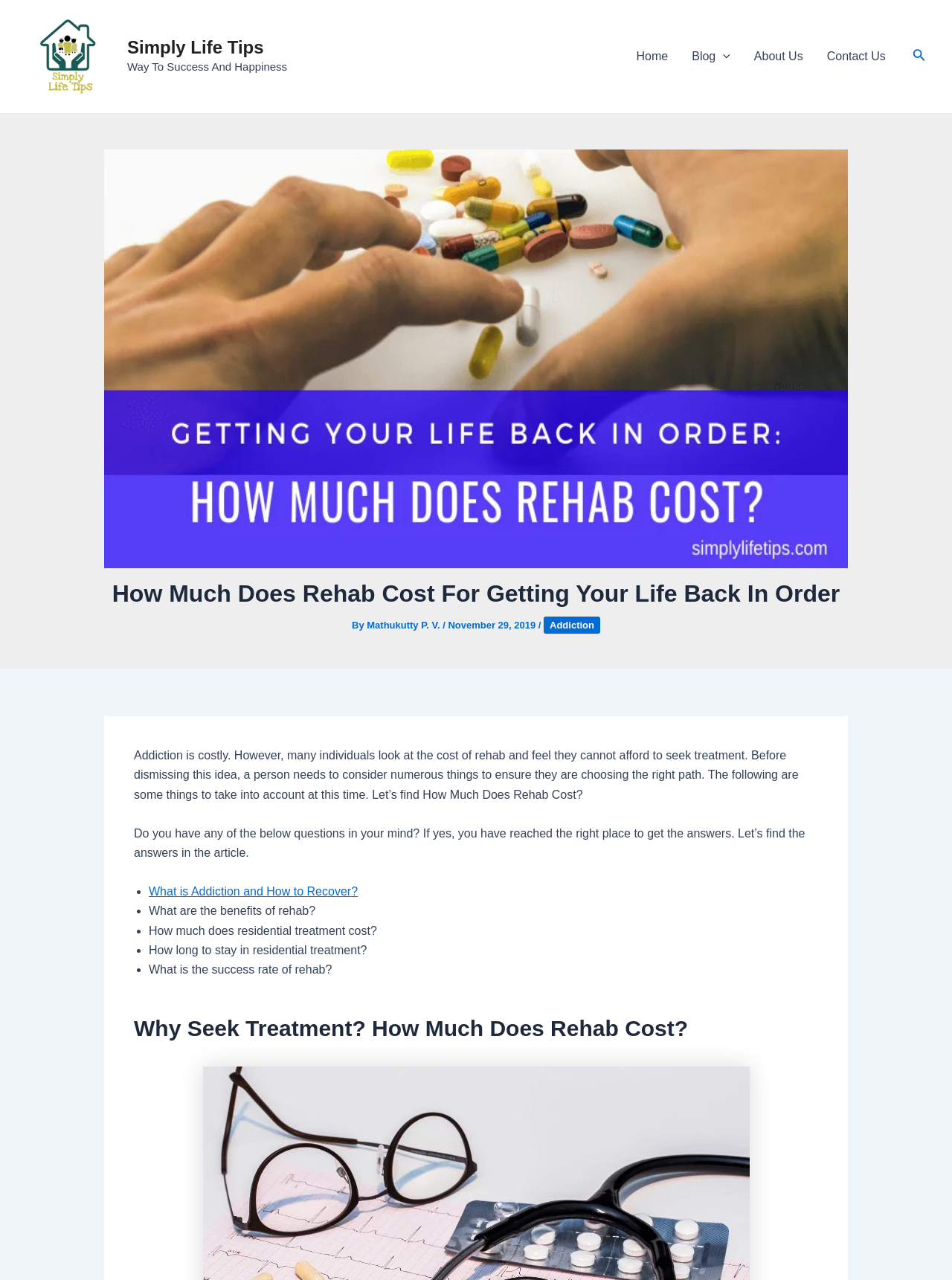Pinpoint the bounding box coordinates of the clickable element to carry out the following instruction: "Search for something."

[0.958, 0.037, 0.973, 0.052]